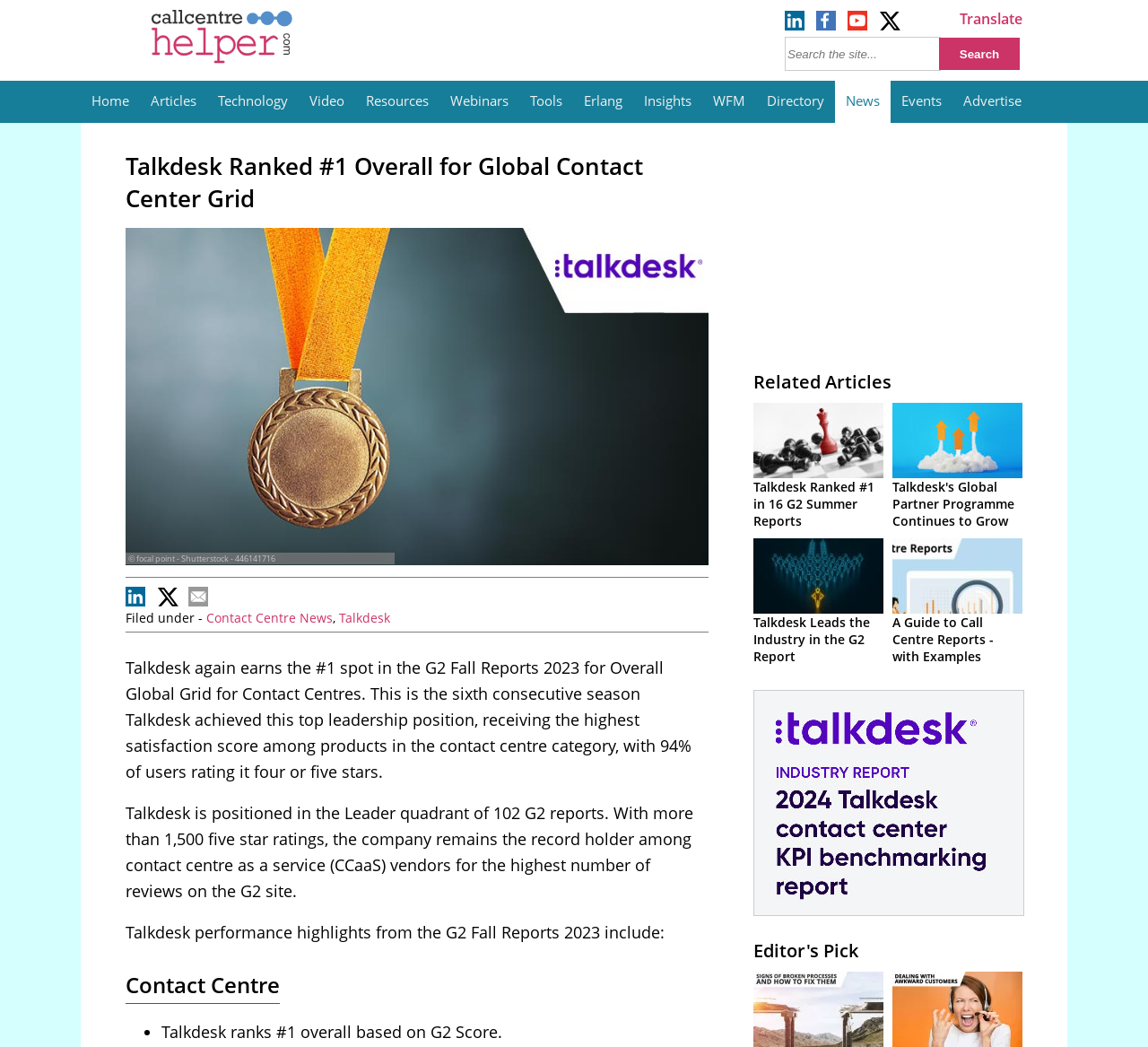Answer the question using only one word or a concise phrase: What is the satisfaction score of Talkdesk among users?

94%